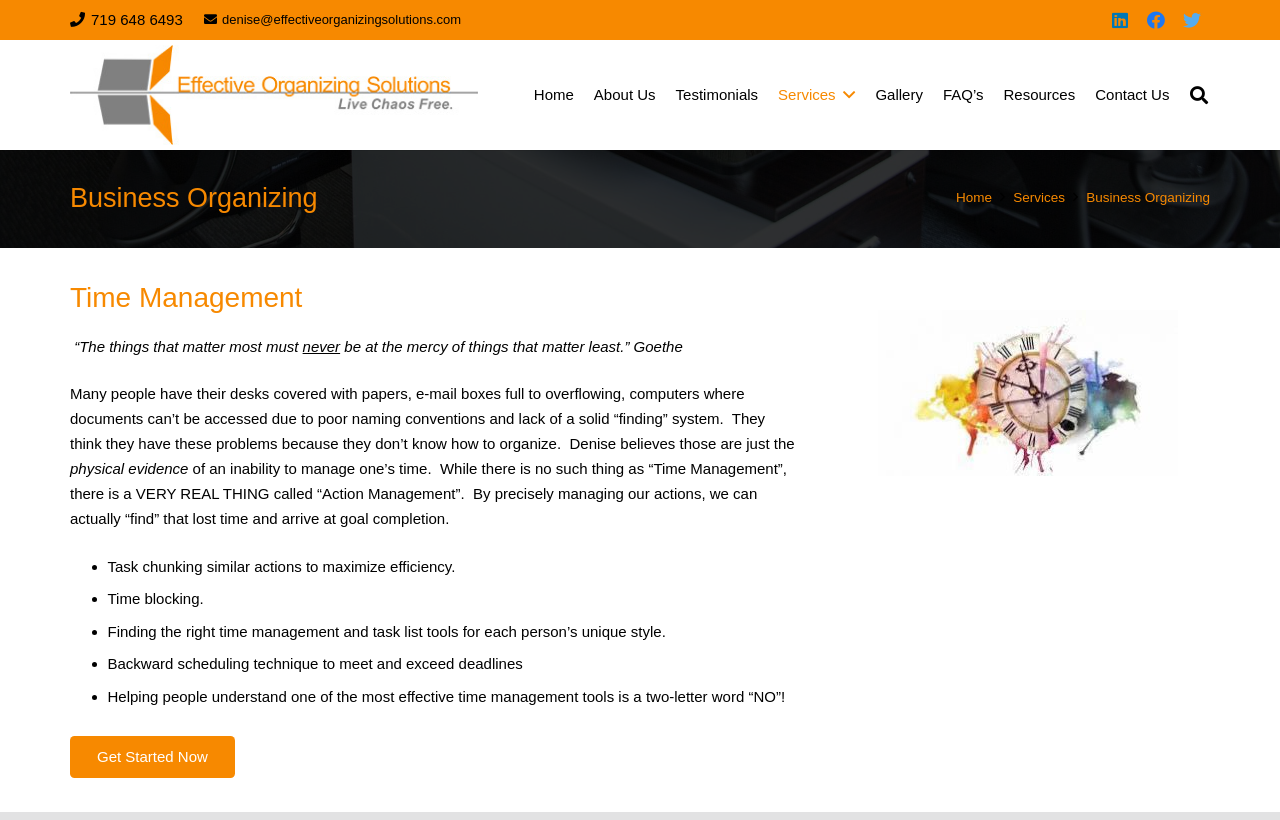What is the phone number on the webpage?
Look at the screenshot and give a one-word or phrase answer.

719 648 6493